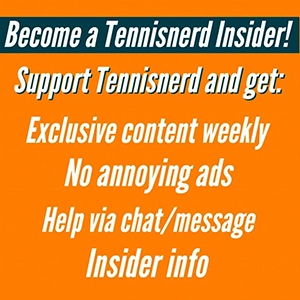How can subscribers receive assistance?
Using the image provided, answer with just one word or phrase.

through chat or messaging